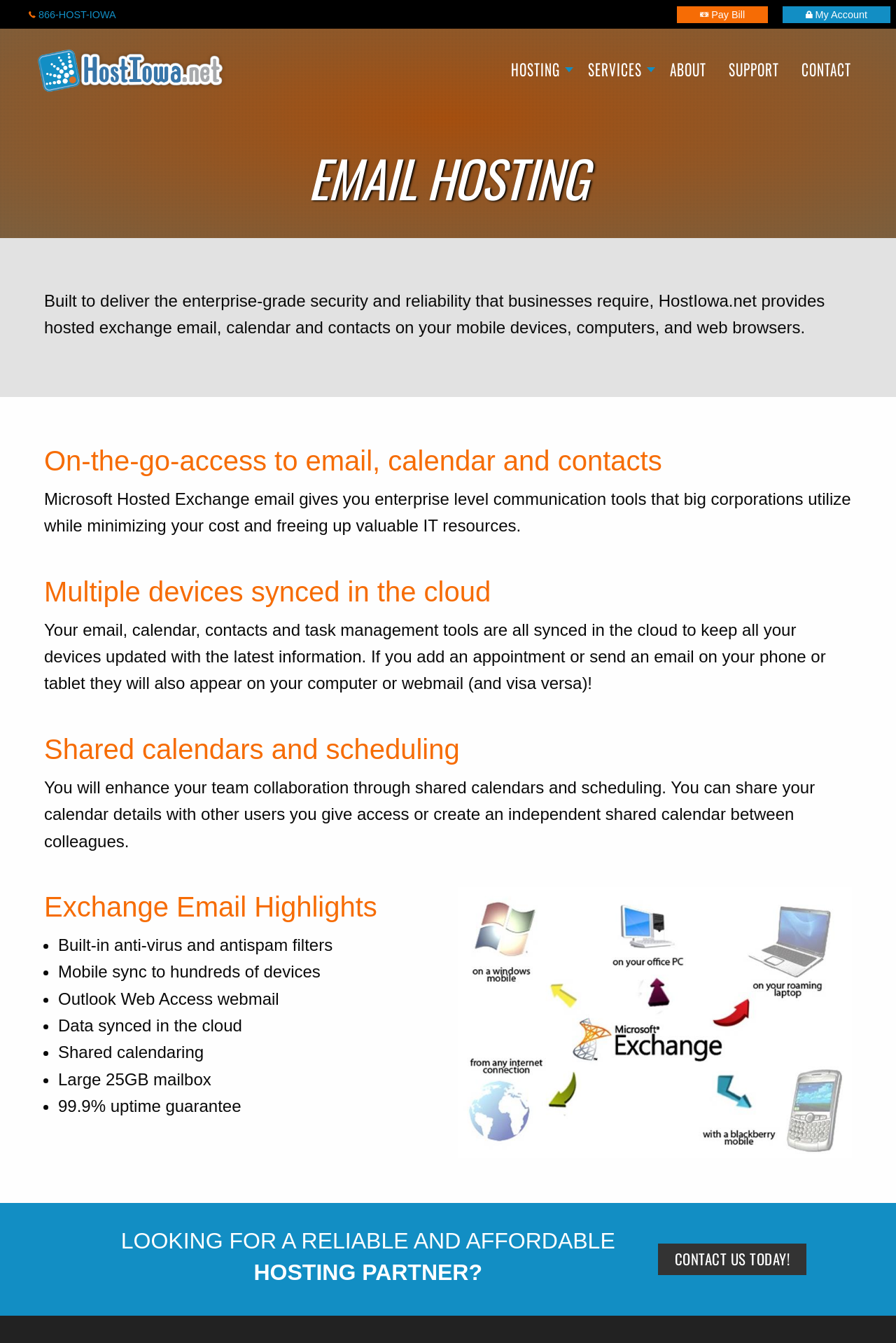Bounding box coordinates are specified in the format (top-left x, top-left y, bottom-right x, bottom-right y). All values are floating point numbers bounded between 0 and 1. Please provide the bounding box coordinate of the region this sentence describes: Contact Us Today!

[0.734, 0.926, 0.9, 0.949]